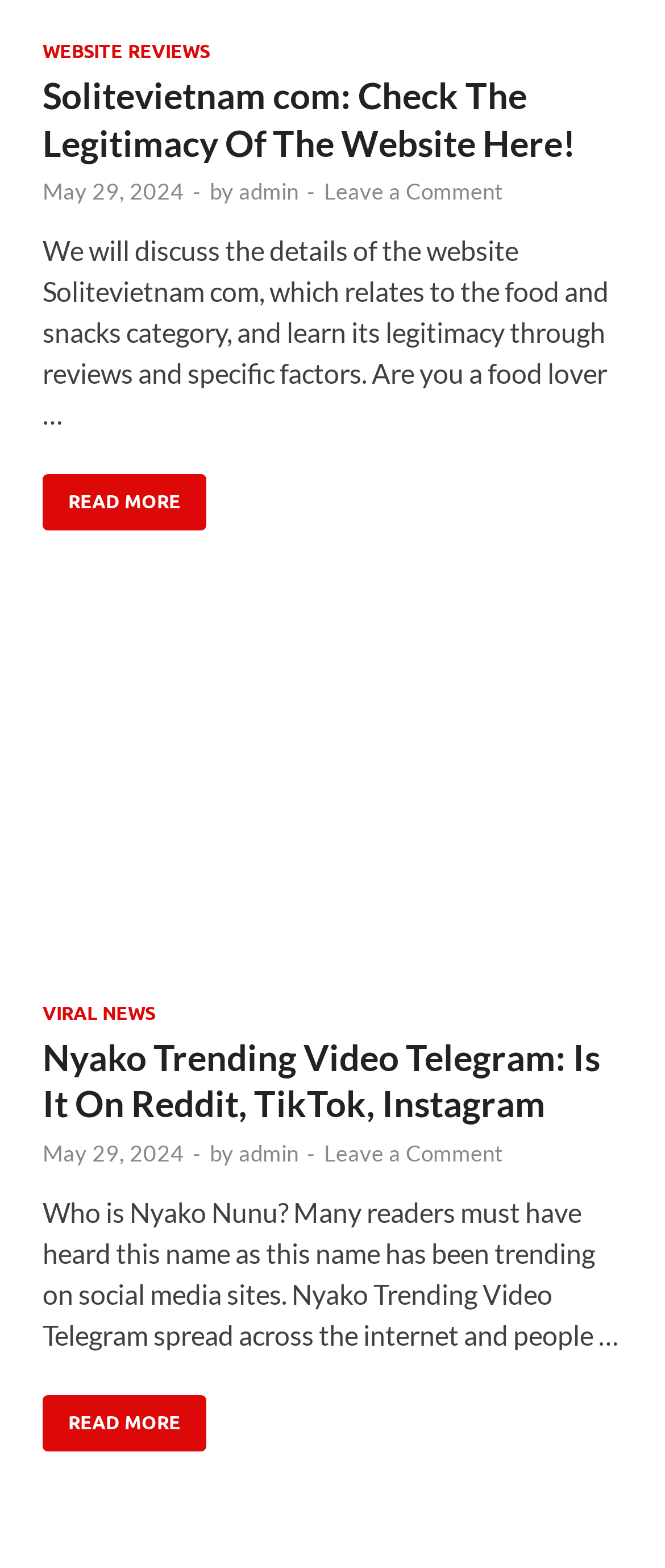How many articles are on the webpage?
Using the image as a reference, deliver a detailed and thorough answer to the question.

The webpage contains two articles, one about Solitevietnam com and the other about Nyako Trending Video Telegram, each with its own heading, metadata, and content.